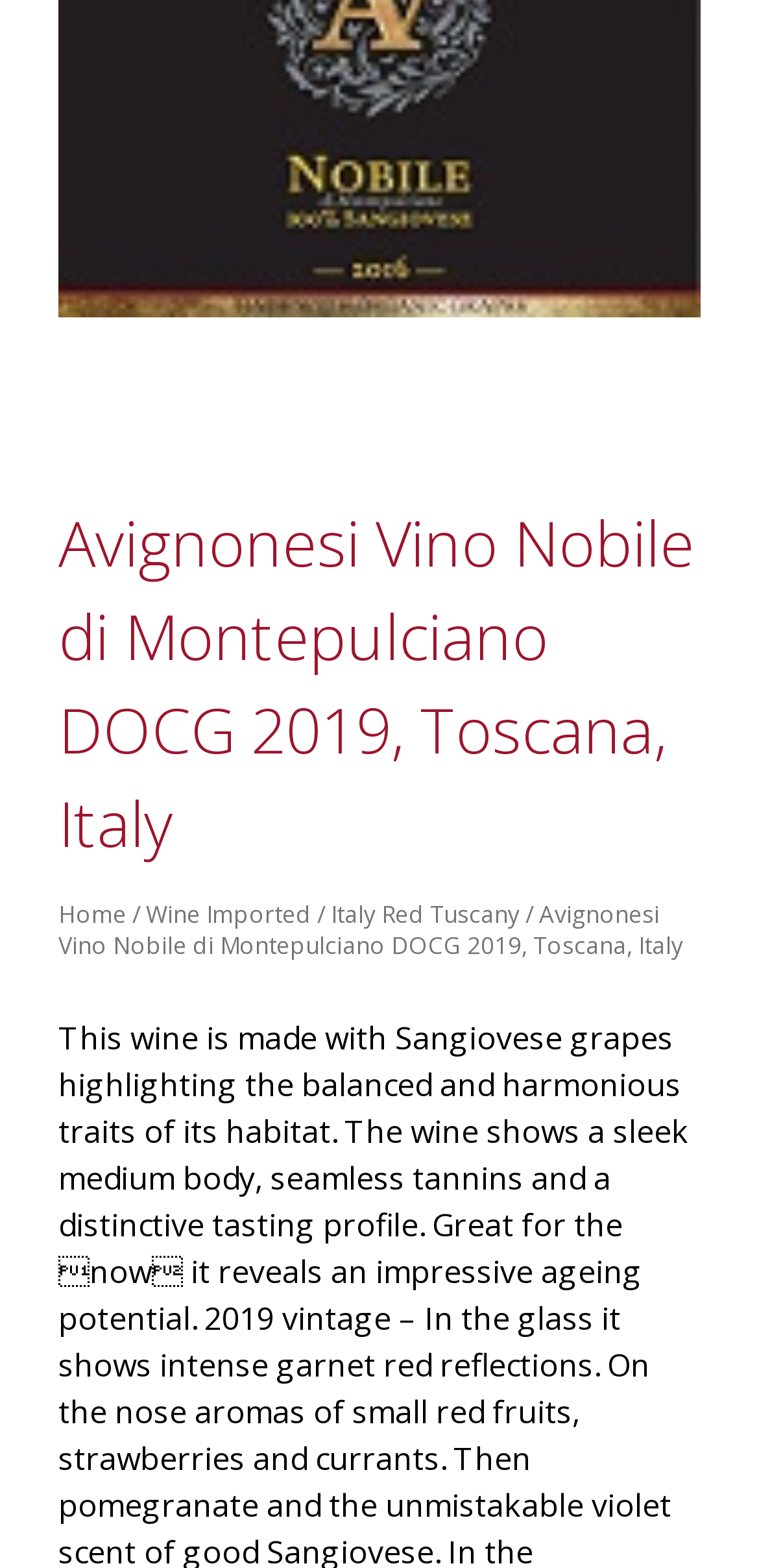Provide the bounding box coordinates of the HTML element this sentence describes: "1253". The bounding box coordinates consist of four float numbers between 0 and 1, i.e., [left, top, right, bottom].

None